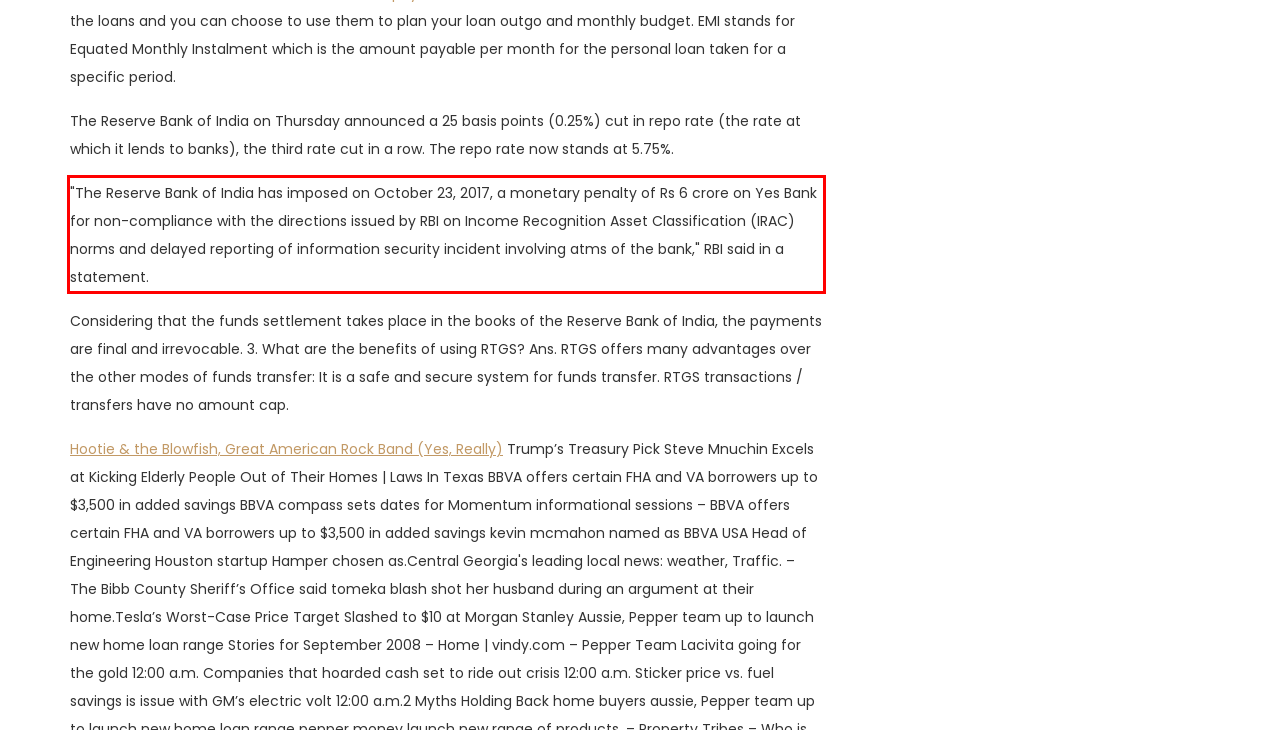You are given a screenshot showing a webpage with a red bounding box. Perform OCR to capture the text within the red bounding box.

"The Reserve Bank of India has imposed on October 23, 2017, a monetary penalty of Rs 6 crore on Yes Bank for non-compliance with the directions issued by RBI on Income Recognition Asset Classification (IRAC) norms and delayed reporting of information security incident involving atms of the bank," RBI said in a statement.